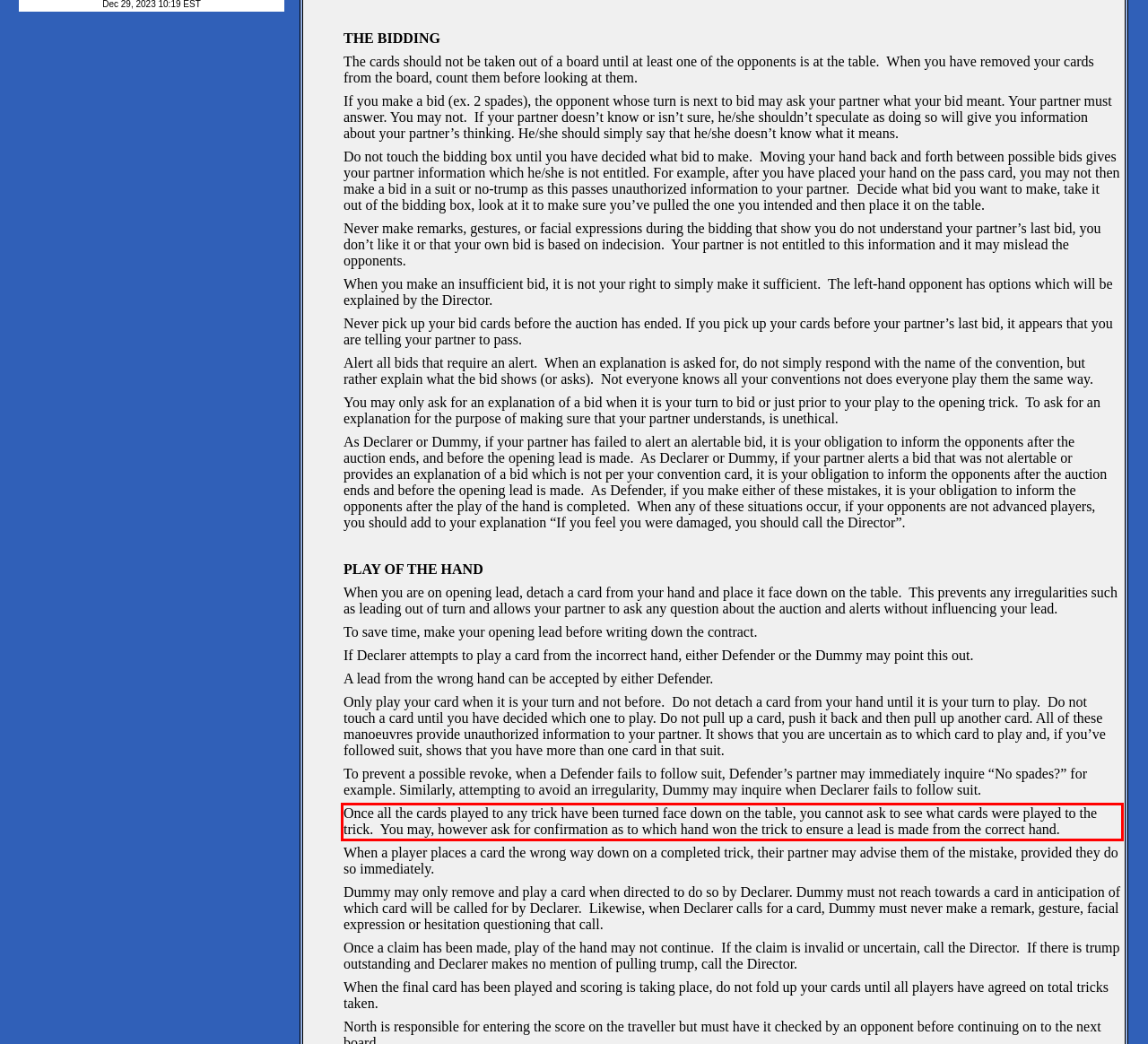Examine the webpage screenshot, find the red bounding box, and extract the text content within this marked area.

Once all the cards played to any trick have been turned face down on the table, you cannot ask to see what cards were played to the trick. You may, however ask for confirmation as to which hand won the trick to ensure a lead is made from the correct hand.